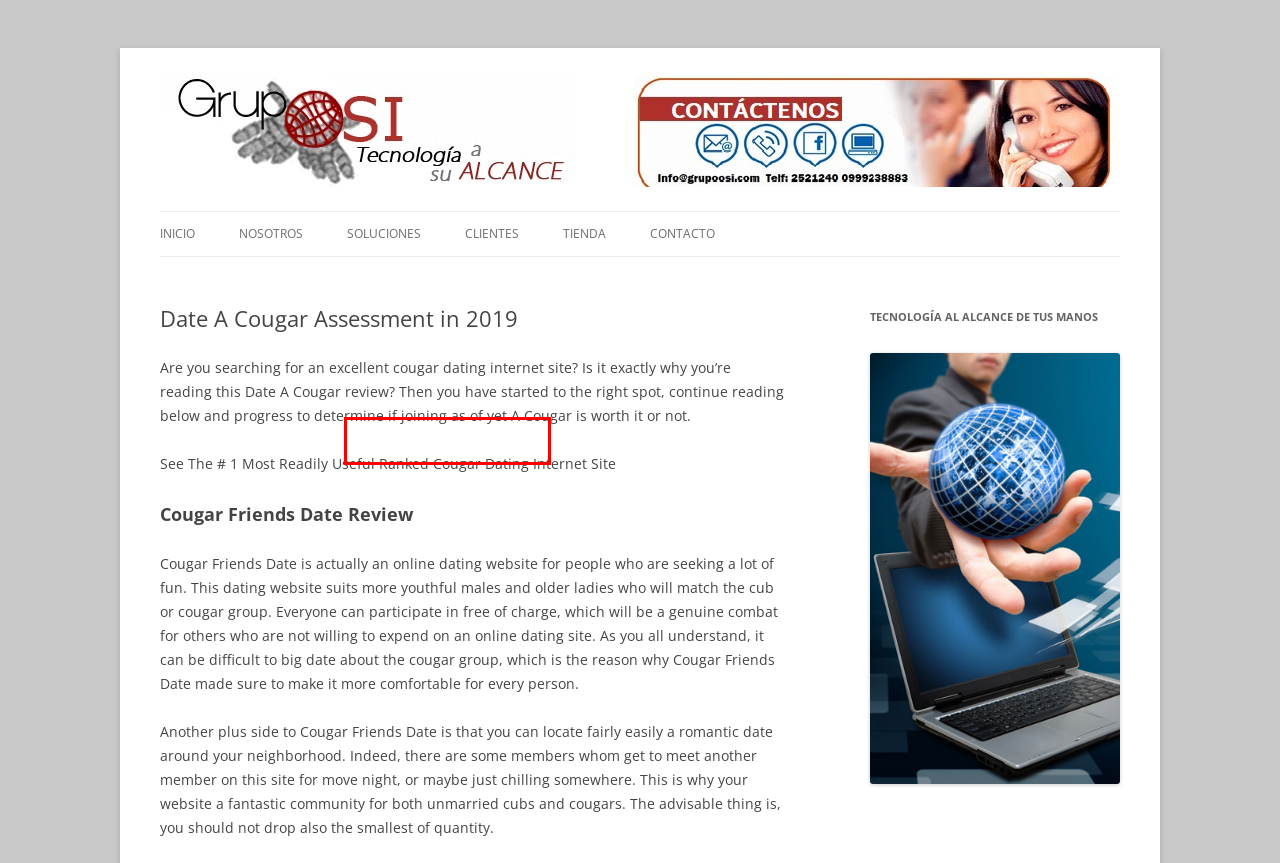You have a screenshot of a webpage with a red rectangle bounding box around a UI element. Choose the best description that matches the new page after clicking the element within the bounding box. The candidate descriptions are:
A. Cableado Estructurado | GRUPO OSI
B. Finalizar compra | GRUPO OSI
C. Clientes | GRUPO OSI
D. Carrito | GRUPO OSI
E. Edificios Inteligentes | GRUPO OSI
F. Soluciones | GRUPO OSI
G. Fibra Óptica y Planta Externa | GRUPO OSI
H. Venta e Instalación | GRUPO OSI

A